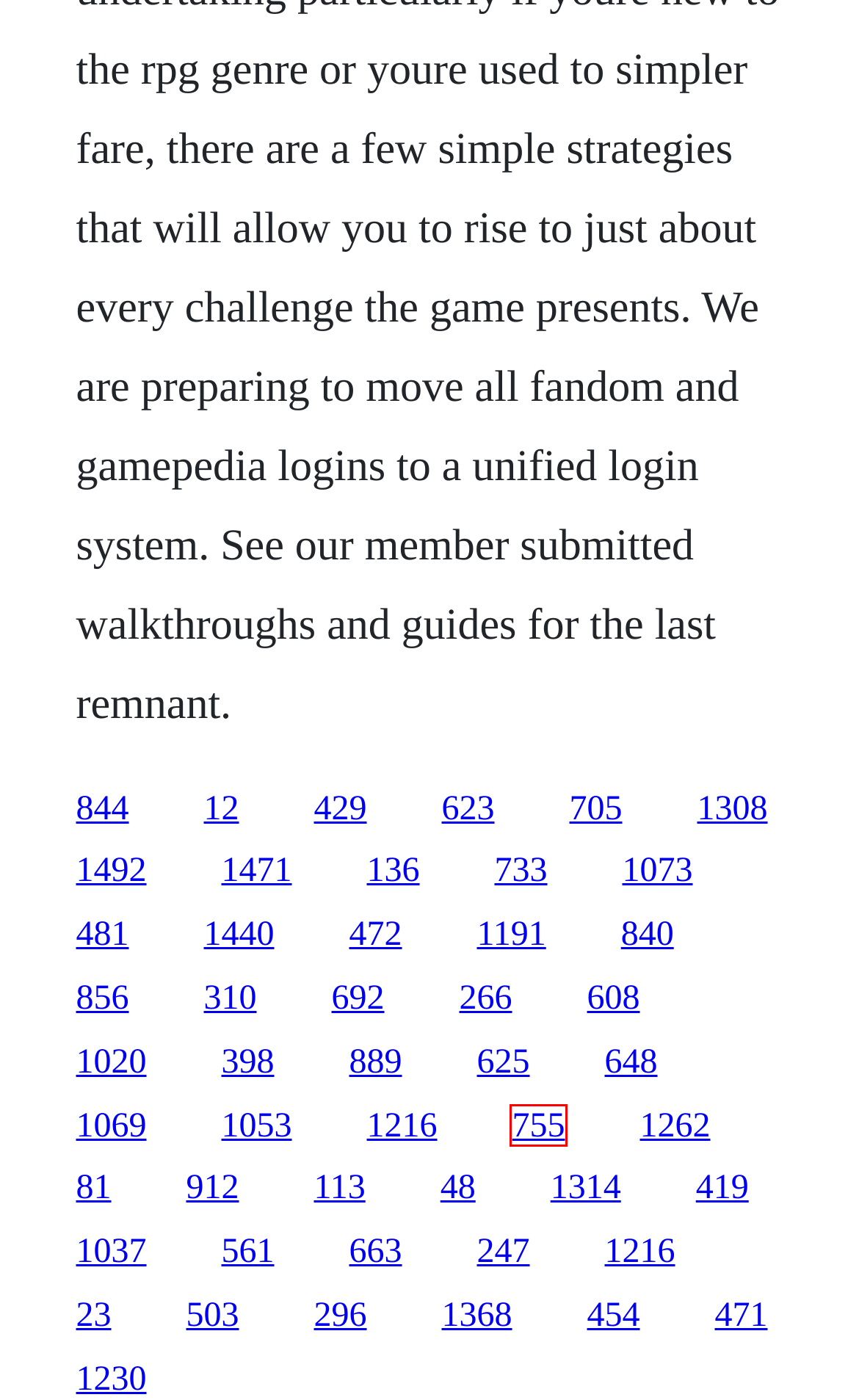You are provided with a screenshot of a webpage highlighting a UI element with a red bounding box. Choose the most suitable webpage description that matches the new page after clicking the element in the bounding box. Here are the candidates:
A. Kannala sollura kaiyala download
B. Love that girl saison 4 pisode 12 vostfr download
C. Ntoxic ac bextor epub
D. Npanasonic ag ac90en pdf file download
E. Ogbogu okonji youtube downloader
F. One step beyond film chest
G. The eldritch dark blood ceremony download free
H. Mountain dew living on the edge season 4 winner

E